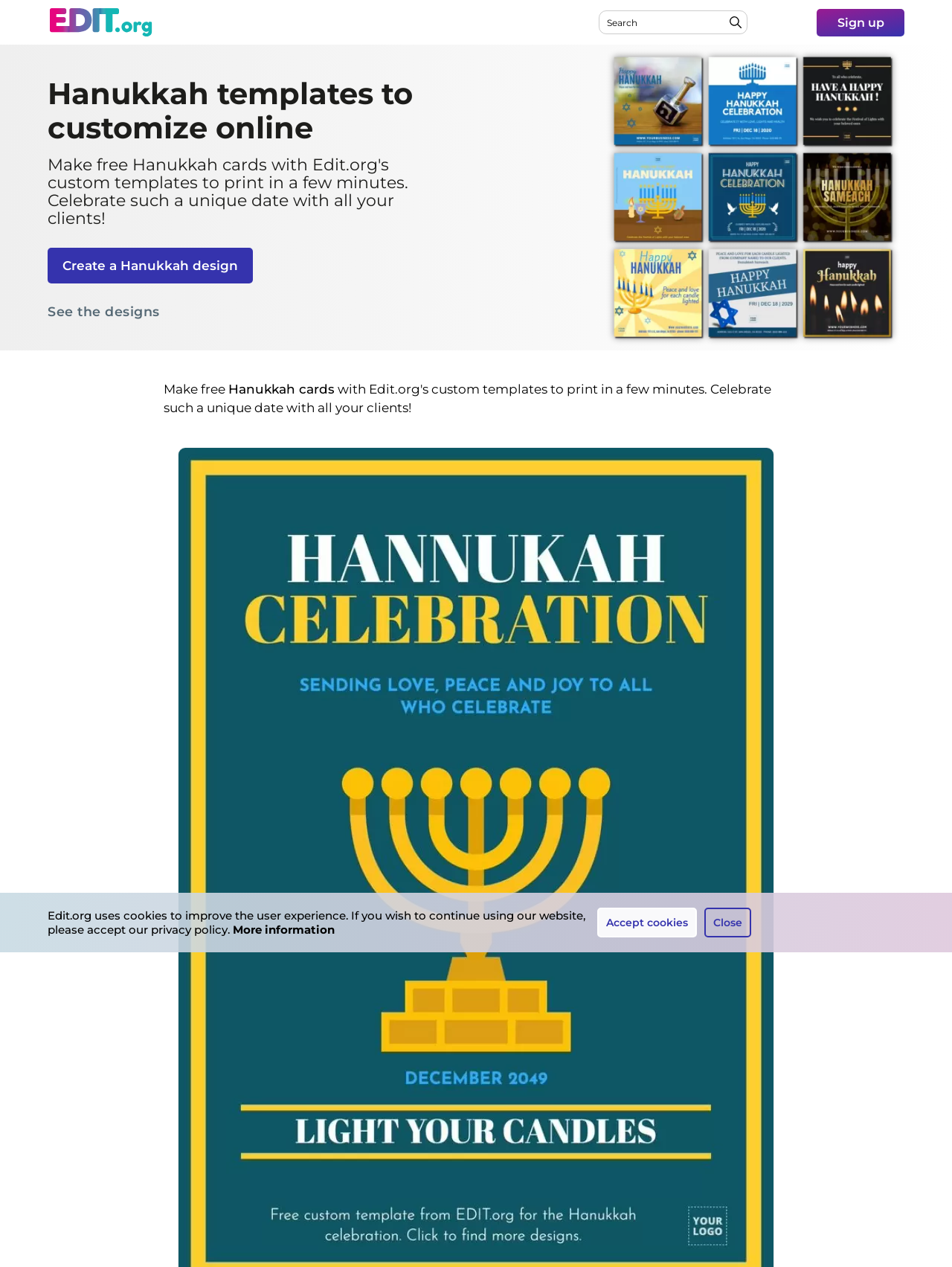Please reply to the following question with a single word or a short phrase:
What is the text on the button below the image?

See the designs